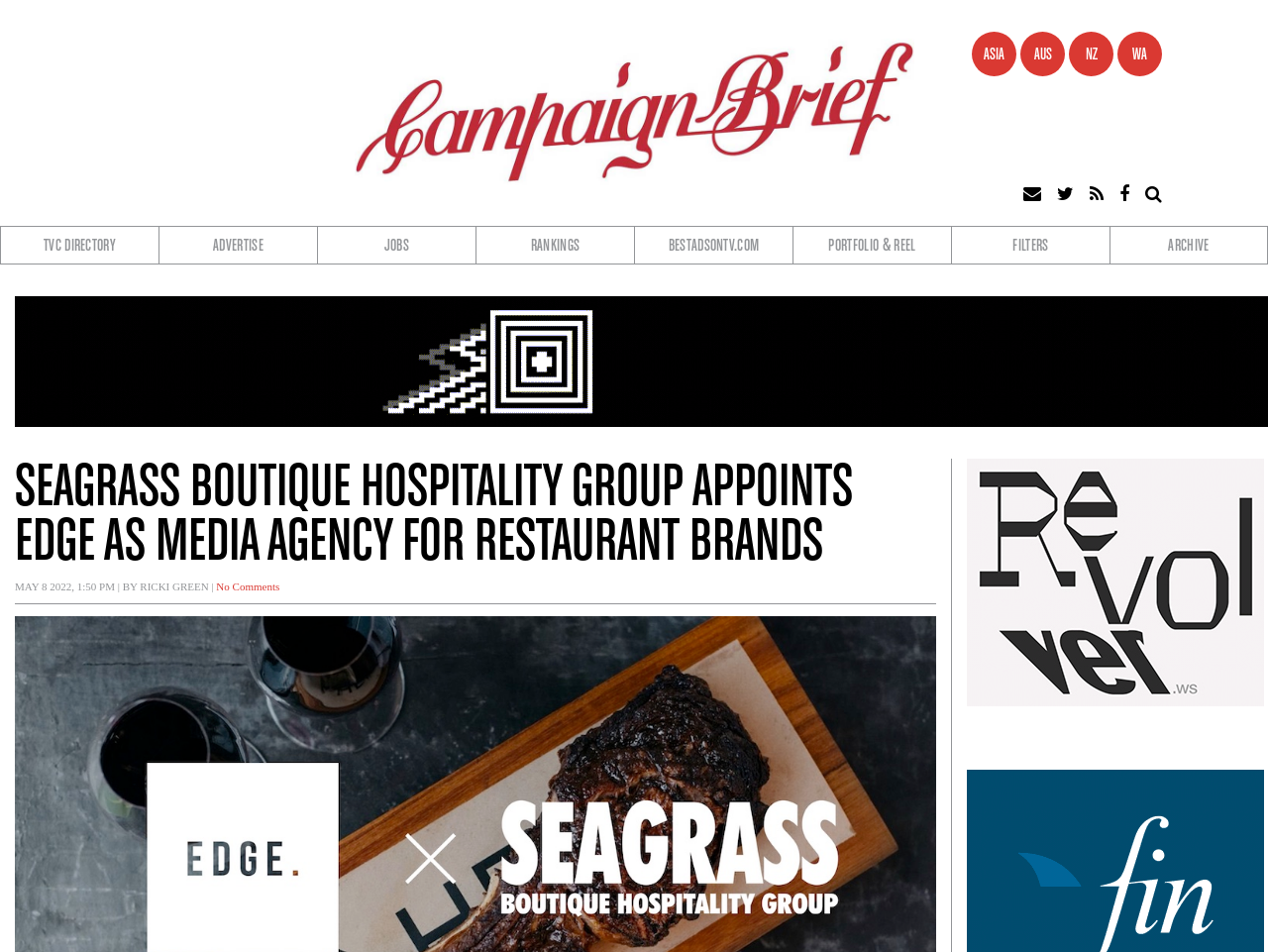Please determine the heading text of this webpage.

SEAGRASS BOUTIQUE HOSPITALITY GROUP APPOINTS EDGE AS MEDIA AGENCY FOR RESTAURANT BRANDS